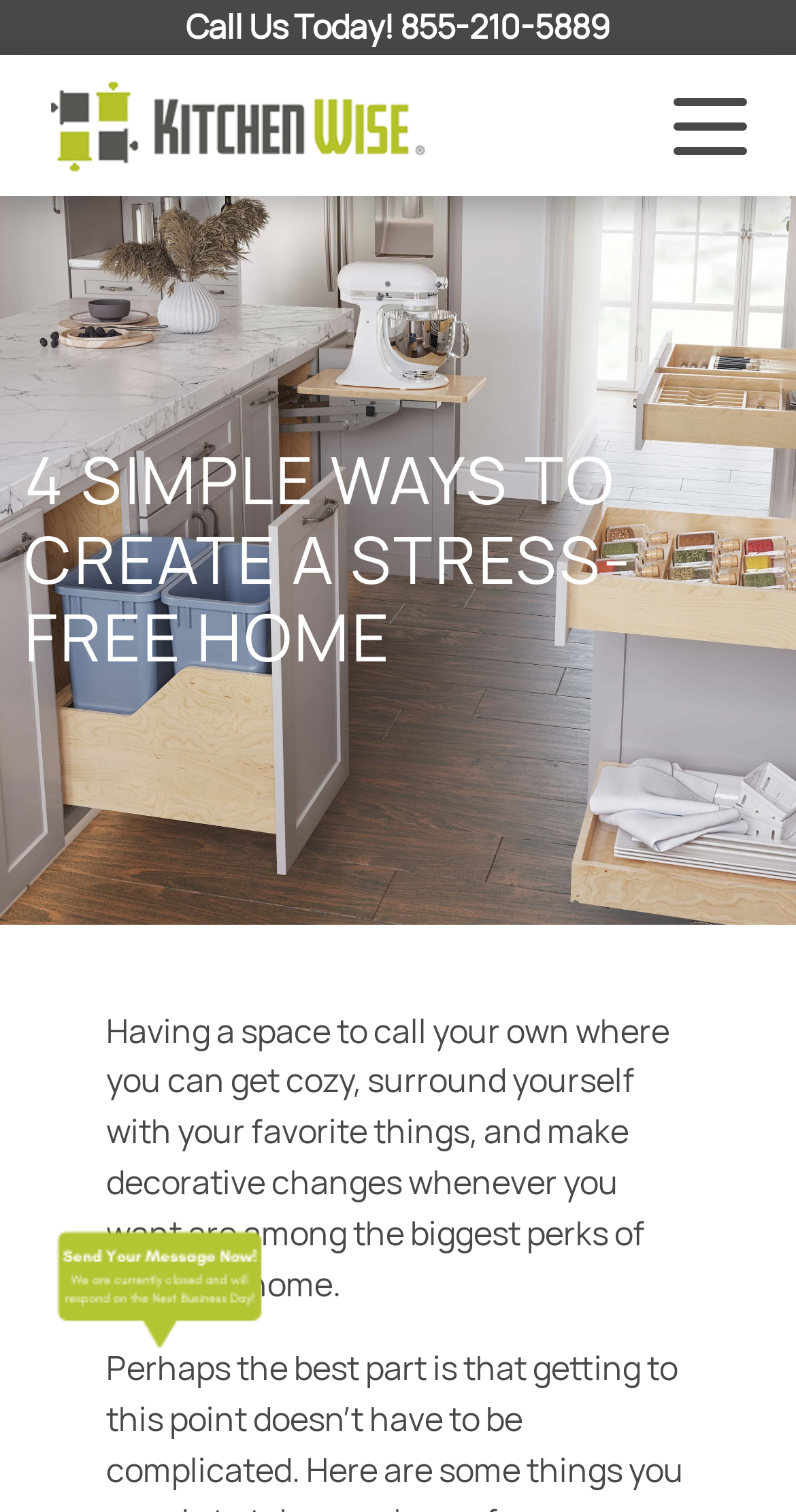Provide your answer to the question using just one word or phrase: What is the phone number to call?

855-210-5889